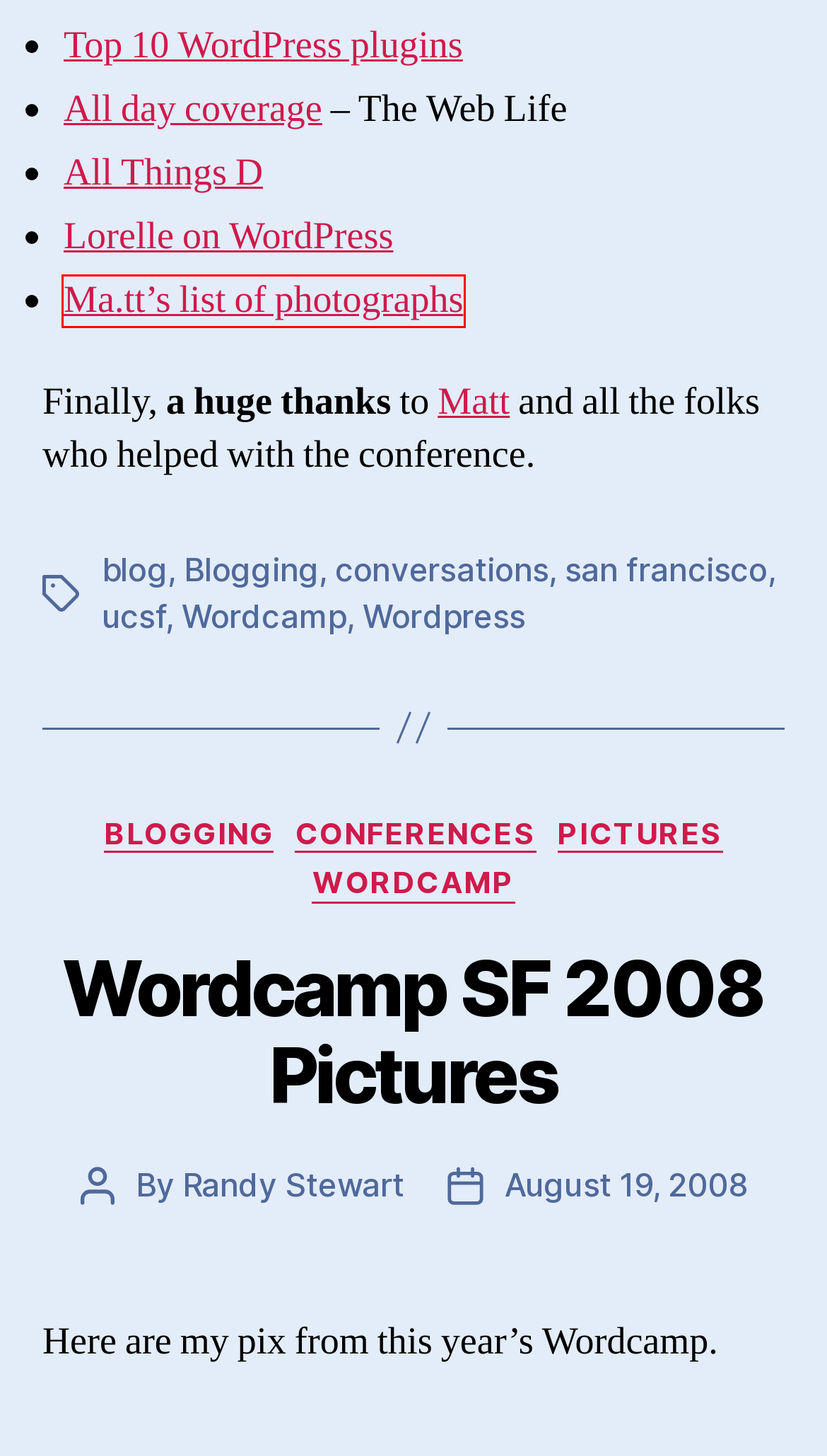Given a screenshot of a webpage with a red bounding box highlighting a UI element, choose the description that best corresponds to the new webpage after clicking the element within the red bounding box. Here are your options:
A. conversations – Stewtopia
B. Wordpress – Stewtopia
C. blog – Stewtopia
D. ucsf – Stewtopia
E. Wordcamp SF 2008 Pictures – Stewtopia
F. Pictures – Stewtopia
G. WordCamp San Francisco • 2008
H. WordCamp San Francisco 2008 Photos | Matt Mullenweg

H